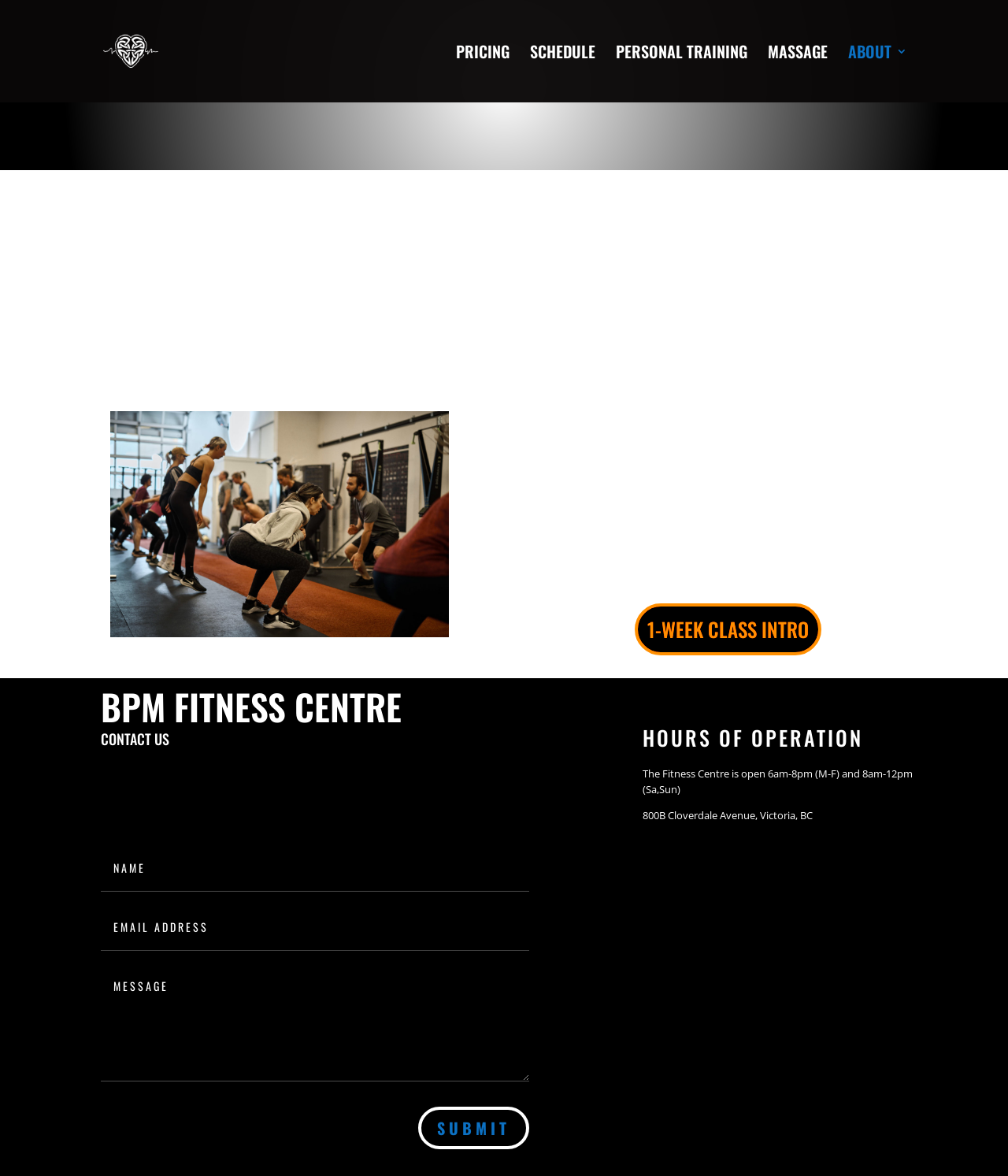How long is a Bootcamp class?
Please respond to the question with a detailed and well-explained answer.

According to the webpage, a Bootcamp class is 60 minutes long, which includes a warm-up, demonstration and skill work, grind time, and stretch/cool down.